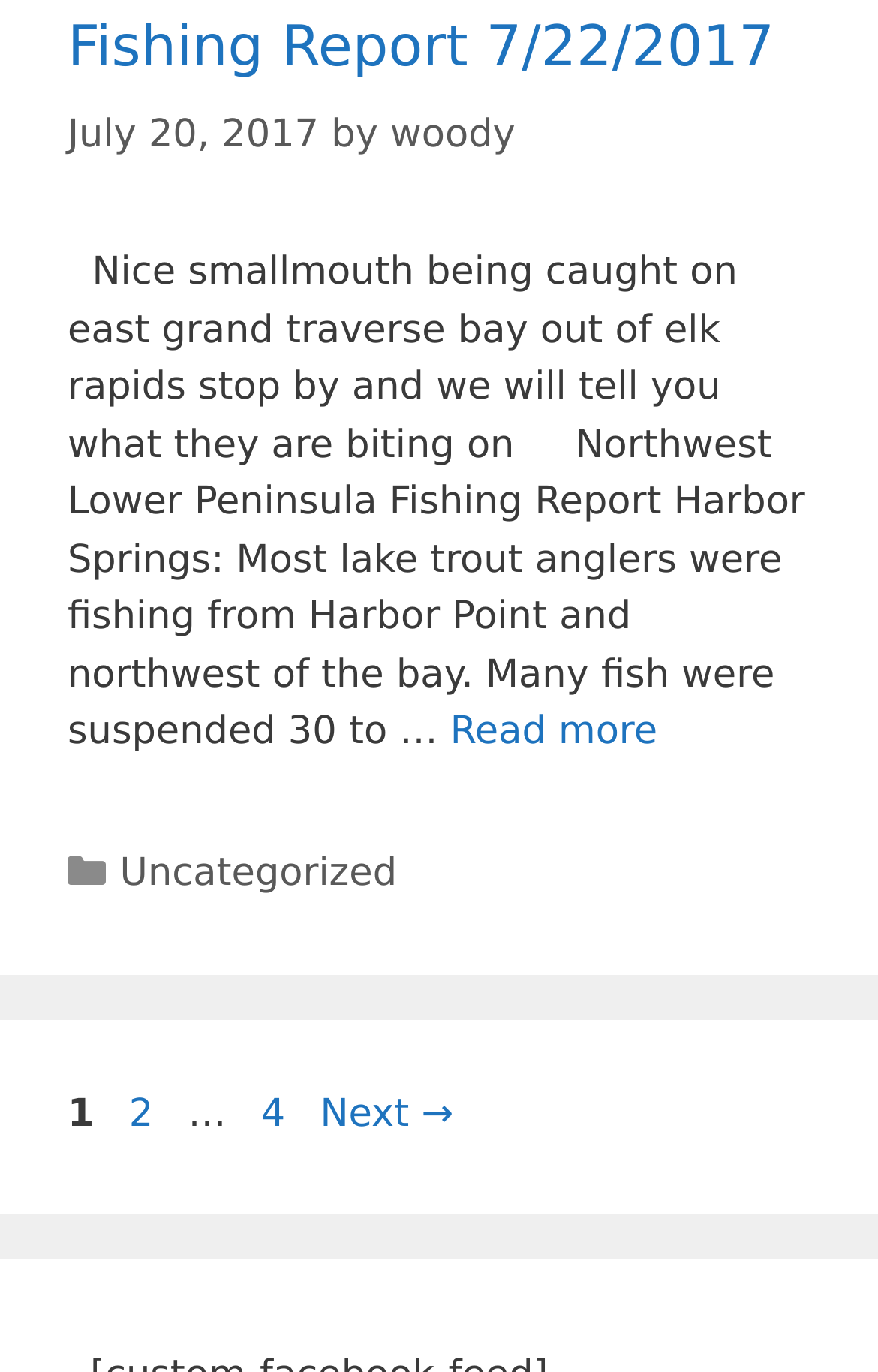Please answer the following question using a single word or phrase: What is the category of the fishing report?

Uncategorized